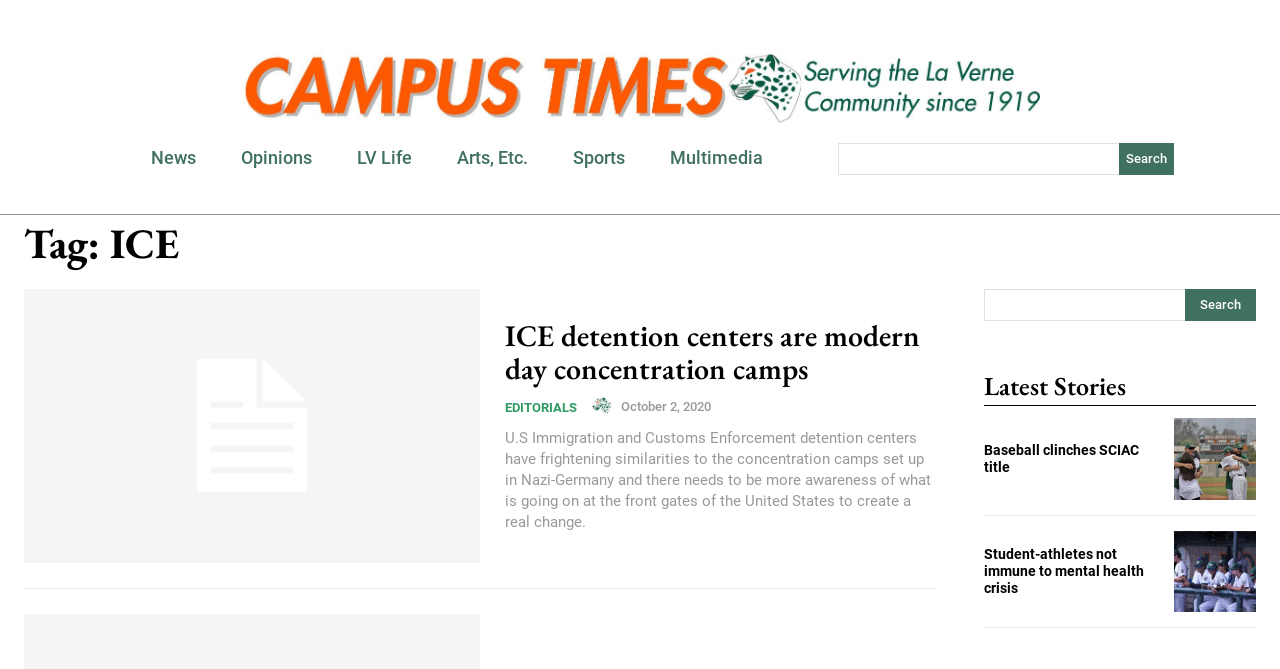Summarize the contents and layout of the webpage in detail.

The webpage is titled "ICE Archives - Campus Times" and appears to be a news archive page from the University of La Verne's Campus Times. At the top, there is a logo and a link to the Campus Times website. Below the logo, there are several navigation links, including "News", "Opinions", "LV Life", "Arts, Etc.", "Sports", and "Multimedia", which are aligned horizontally across the page.

To the right of the navigation links, there is a search bar with a text box and a "Search" button. Below the search bar, there is a heading that reads "Tag: ICE", indicating that the page is related to news articles about ICE (Immigration and Customs Enforcement).

The main content of the page is divided into two sections. The left section features a news article with the title "ICE detention centers are modern day concentration camps". The article has a link to the full story, and below it, there is a section with the author's photo and a timestamp indicating that the article was published on October 2, 2020. The article's summary is also provided, which discusses the similarities between ICE detention centers and Nazi-Germany concentration camps.

The right section of the page is titled "Latest Stories" and features a list of news articles, including "Baseball clinches SCIAC title" and "Student-athletes not immune to mental health crisis". Each article has a link to the full story, and there is a second search bar at the bottom of this section.

Overall, the webpage appears to be a news archive page focused on articles related to ICE, with a mix of opinion pieces and news stories.